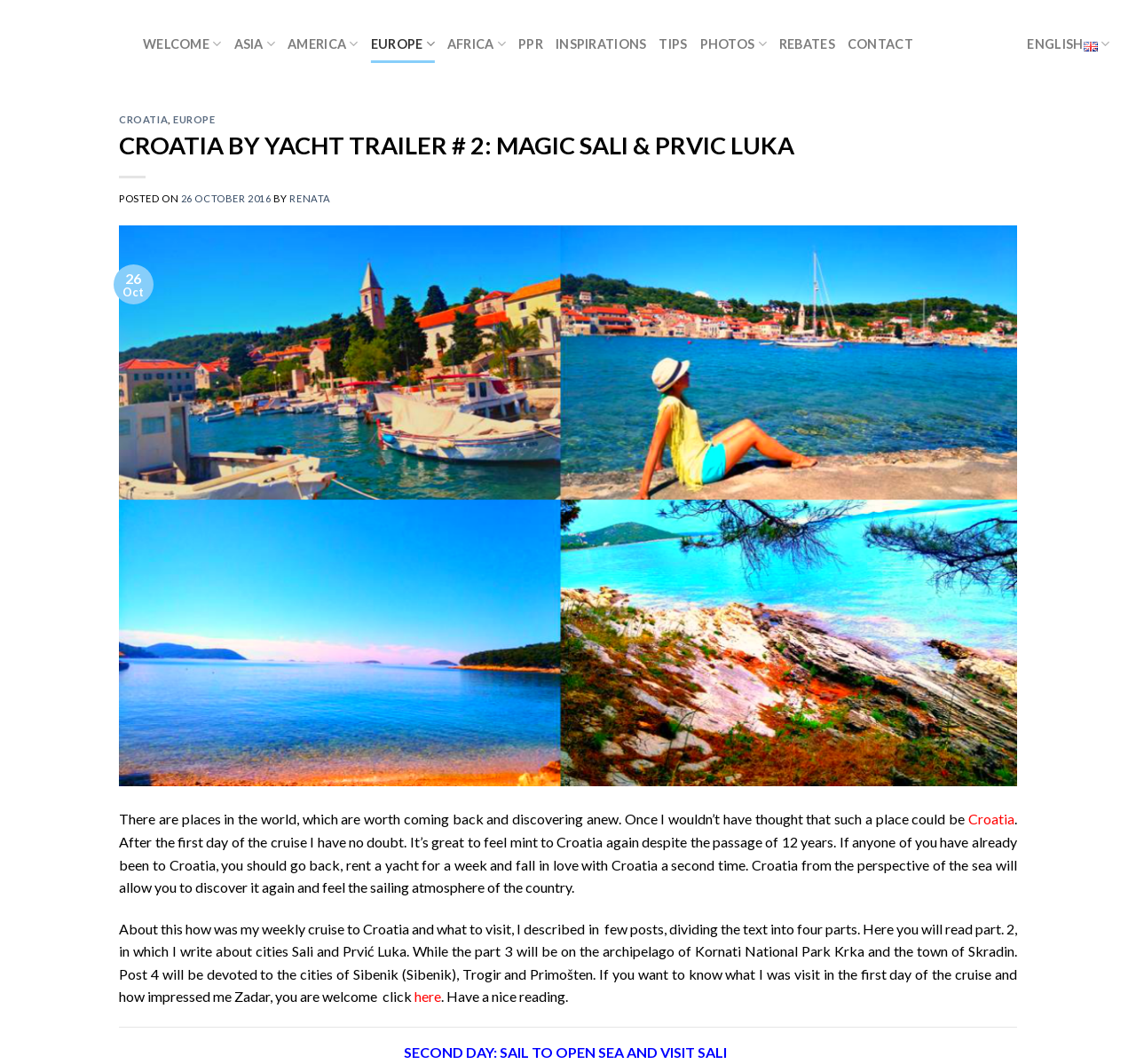What is the name of the city where the author was impressed?
Look at the image and respond with a one-word or short phrase answer.

Zadar